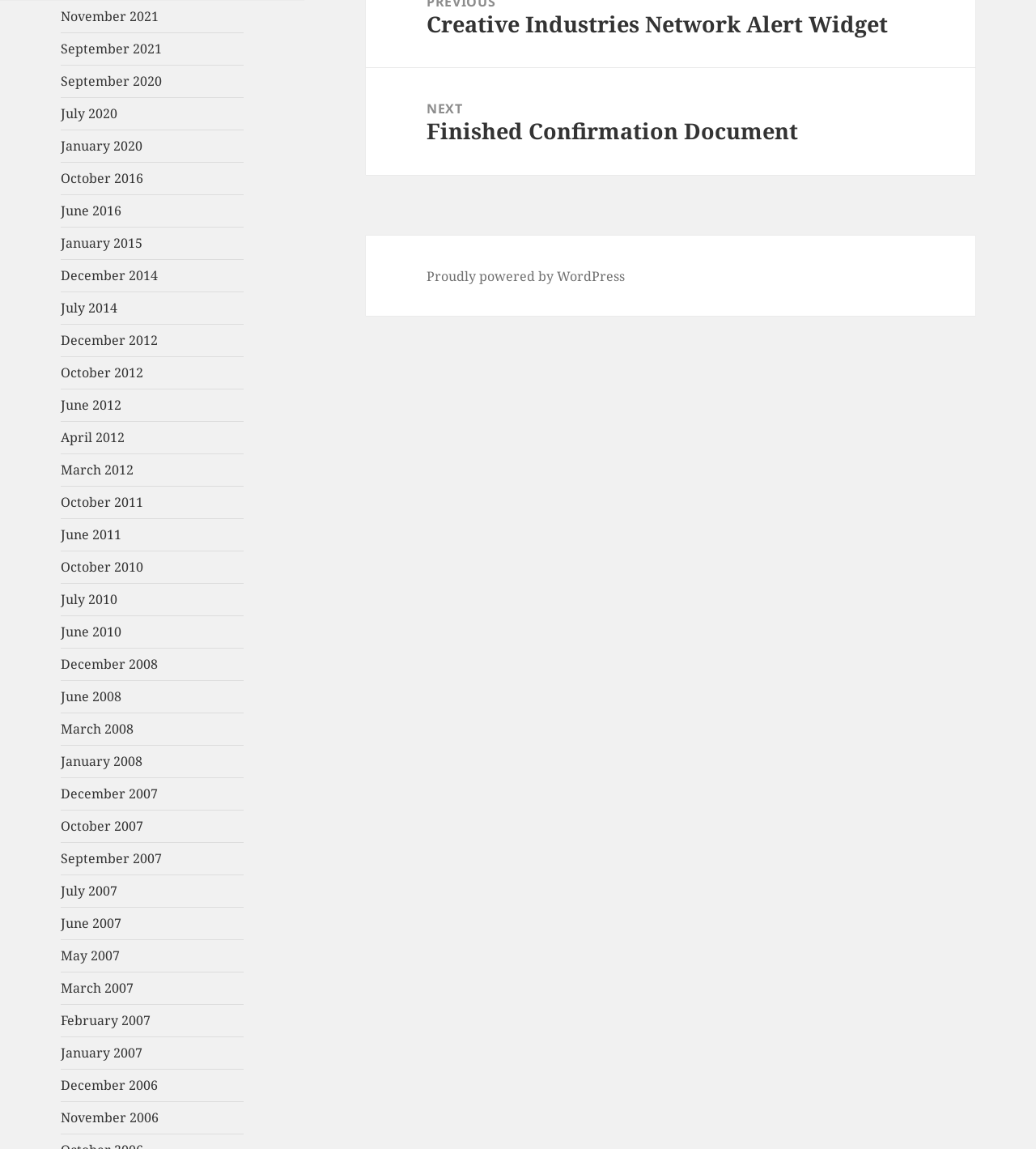Identify the bounding box coordinates for the UI element described as follows: June 2011. Use the format (top-left x, top-left y, bottom-right x, bottom-right y) and ensure all values are floating point numbers between 0 and 1.

[0.059, 0.458, 0.117, 0.473]